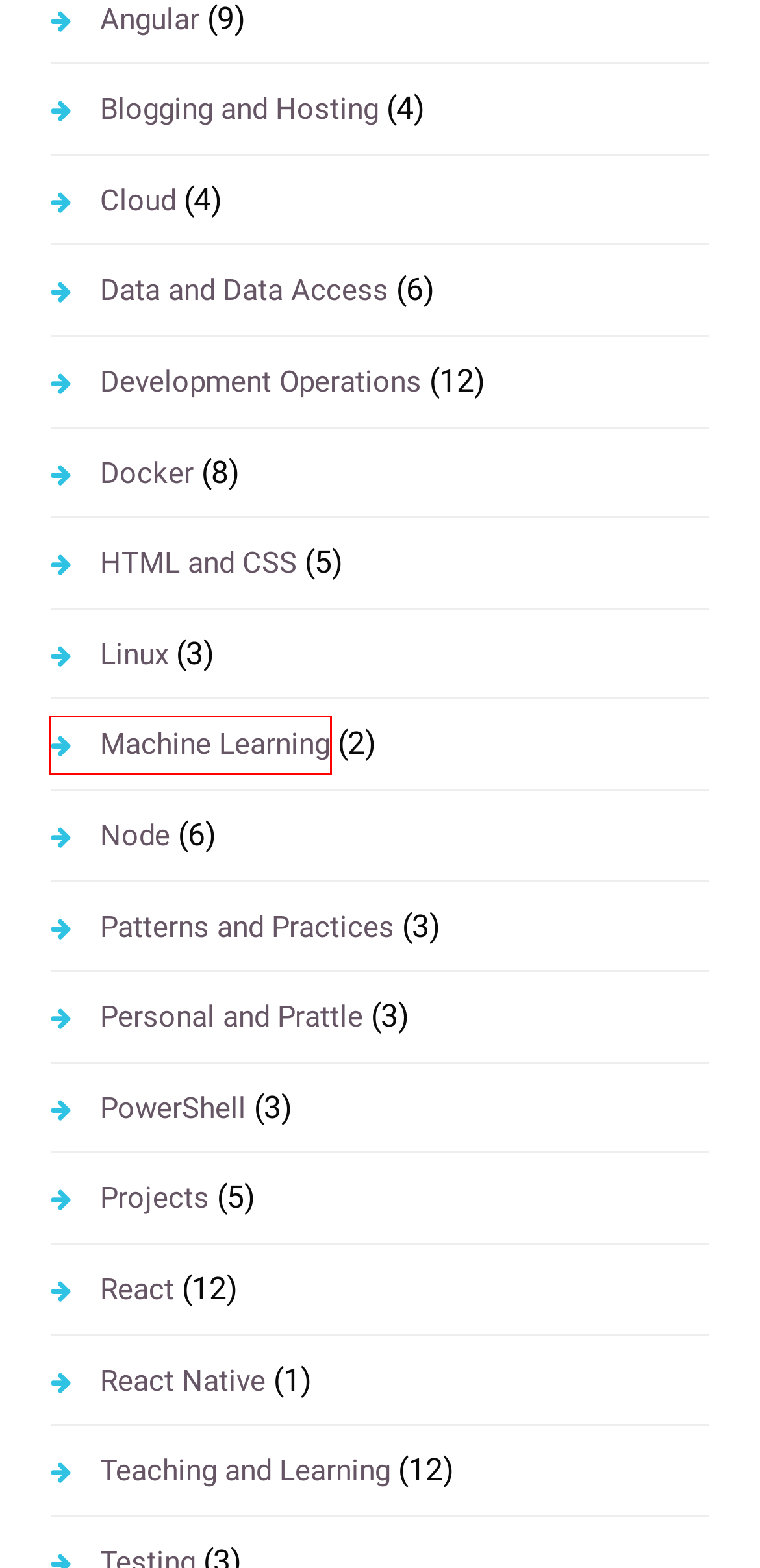You are presented with a screenshot of a webpage containing a red bounding box around a particular UI element. Select the best webpage description that matches the new webpage after clicking the element within the bounding box. Here are the candidates:
A. Projects – Code Buckets
B. Blogging and Hosting – Code Buckets
C. PowerShell – Code Buckets
D. Patterns and Practices – Code Buckets
E. Node – Code Buckets
F. Data and Data Access – Code Buckets
G. Machine Learning – Code Buckets
H. Teaching and Learning – Code Buckets

G